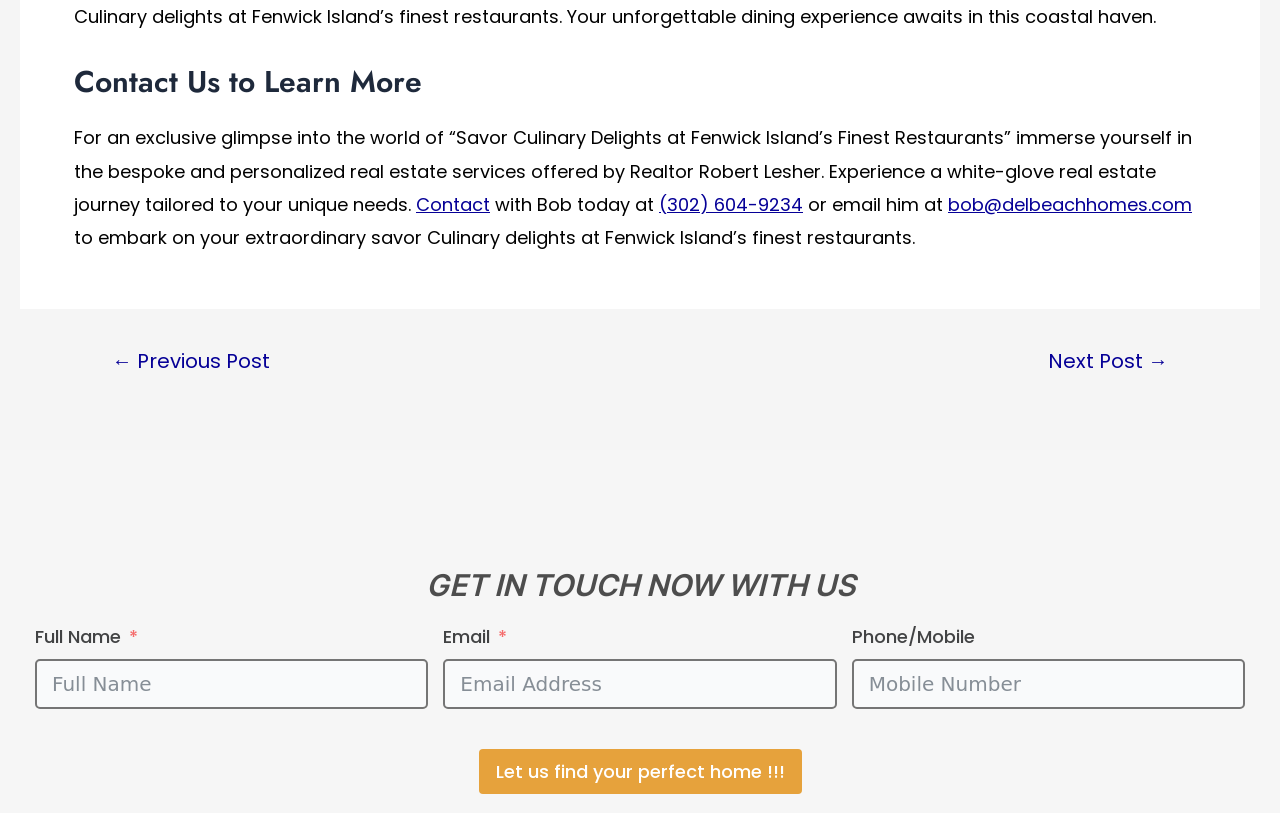Pinpoint the bounding box coordinates of the clickable area necessary to execute the following instruction: "Click Let us find your perfect home!!! to submit". The coordinates should be given as four float numbers between 0 and 1, namely [left, top, right, bottom].

[0.374, 0.921, 0.626, 0.976]